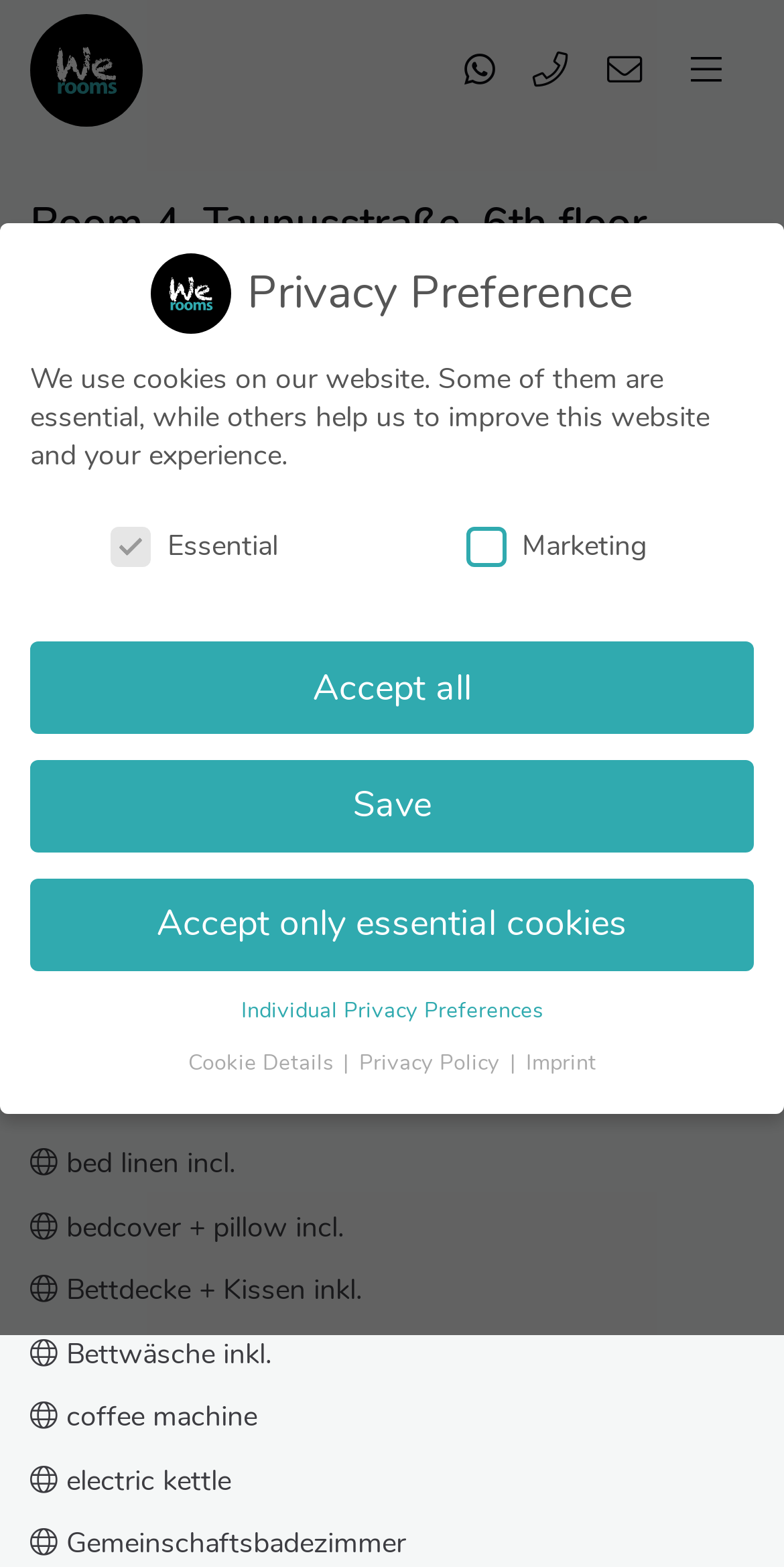Using the information in the image, give a comprehensive answer to the question: 
What is the availability of the room?

The availability of the room can be found in the section where the room details are listed. It is specified as 'Available from now', indicating that the room is currently available for booking.